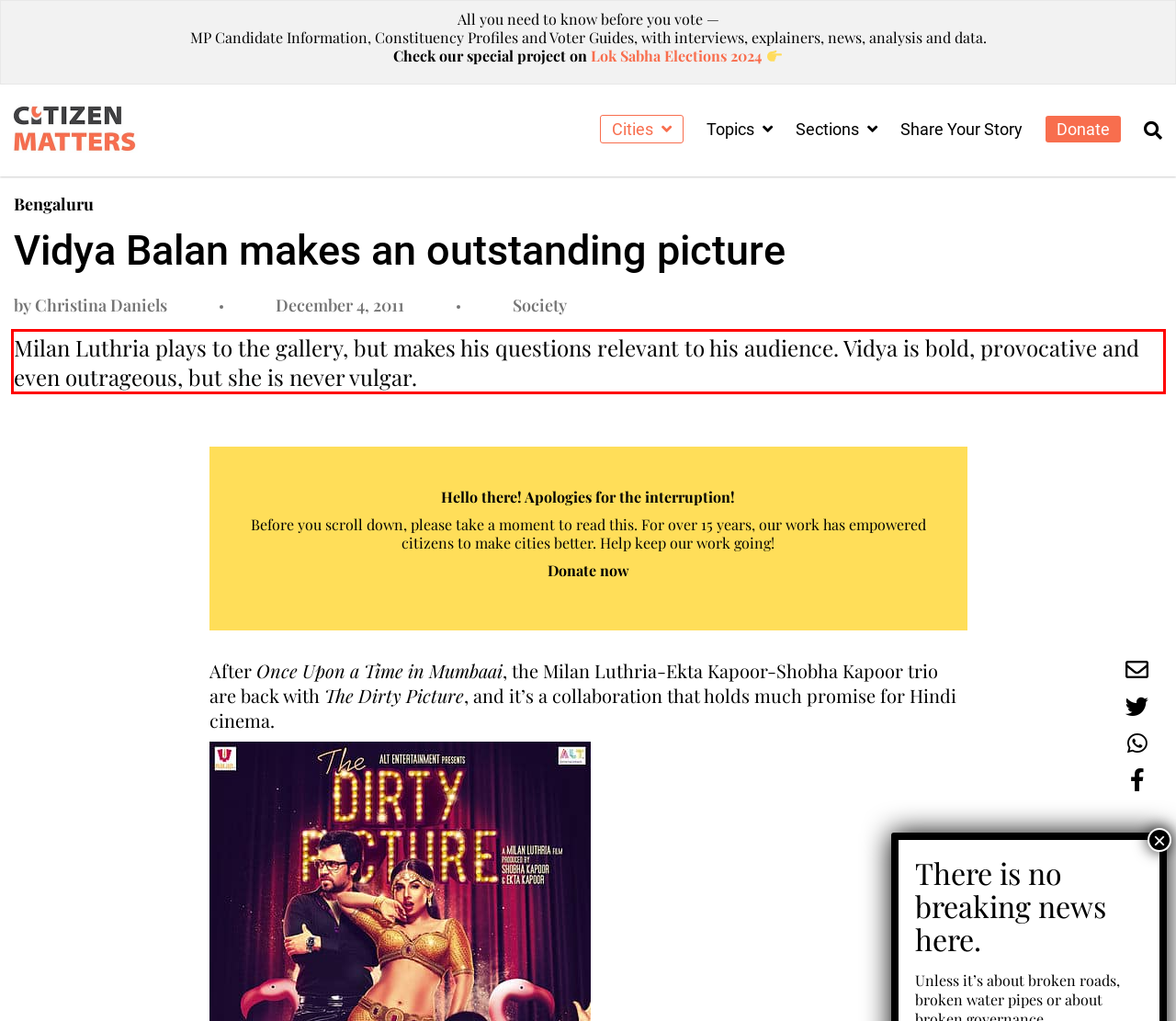Identify and extract the text within the red rectangle in the screenshot of the webpage.

Milan Luthria plays to the gallery, but makes his questions relevant to his audience. Vidya is bold, provocative and even outrageous, but she is never vulgar.